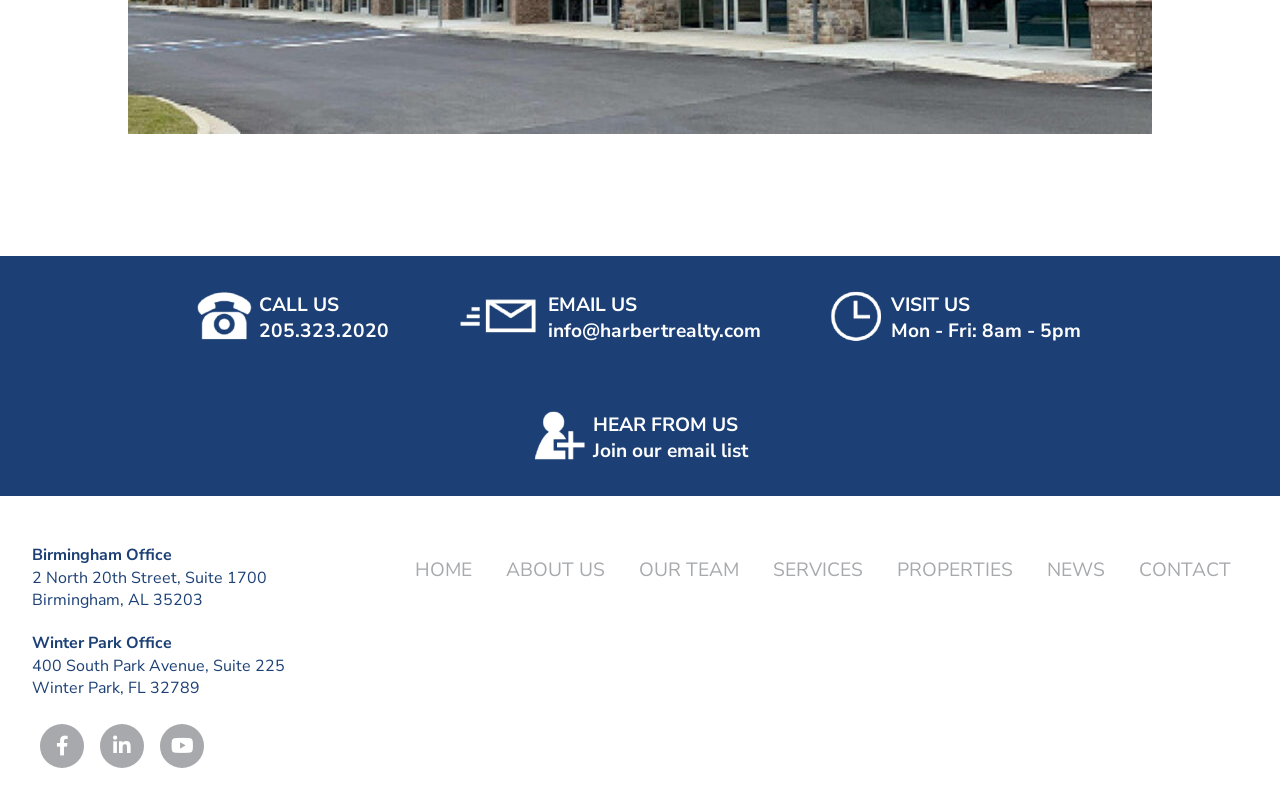Provide a one-word or one-phrase answer to the question:
What are the office hours?

Mon - Fri: 8am - 5pm